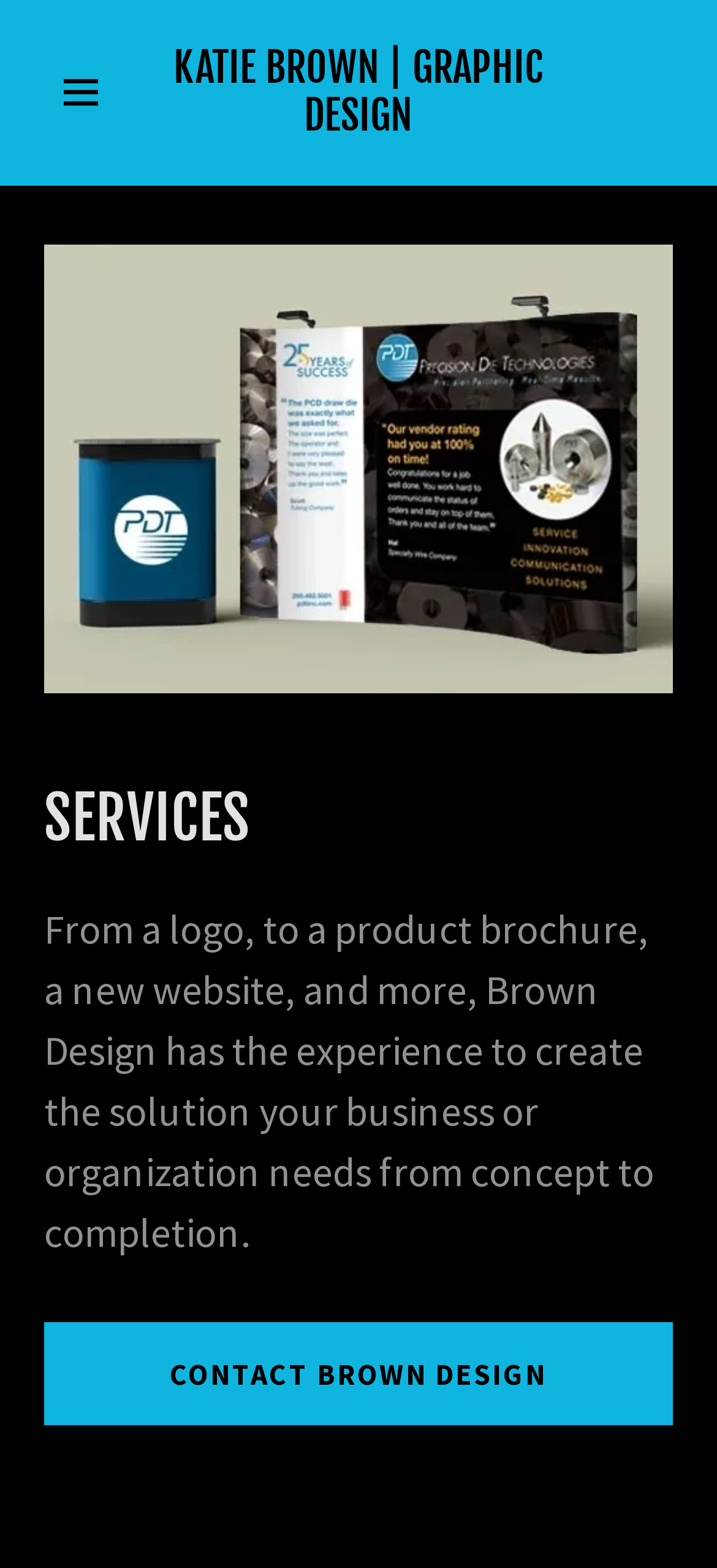Write a detailed summary of the webpage, including text, images, and layout.

The webpage is about graphic design services offered by Katie Brown, specifically highlighting services near South Whitley, Indiana. At the top left corner, there is a hamburger site navigation icon, which is a button that can be clicked to expand a menu. Next to it, on the top center, is the title "KATIE BROWN | GRAPHIC DESIGN" in a large font, which is also a link.

Below the title, there is a large image that spans almost the entire width of the page, taking up about a third of the page's height. This image is likely a visual representation of the design services offered.

Further down, there is a heading "SERVICES" in a prominent font, indicating the start of the services section. Below this heading, there is a paragraph of text that describes the range of services offered by Brown Design, from logo creation to website design, and how they can help businesses and organizations from concept to completion.

At the very bottom of the page, there is a link to "CONTACT BROWN DESIGN", which allows visitors to get in touch with the design service provider. Overall, the webpage has a clean and simple layout, with a focus on showcasing the design services offered by Katie Brown.